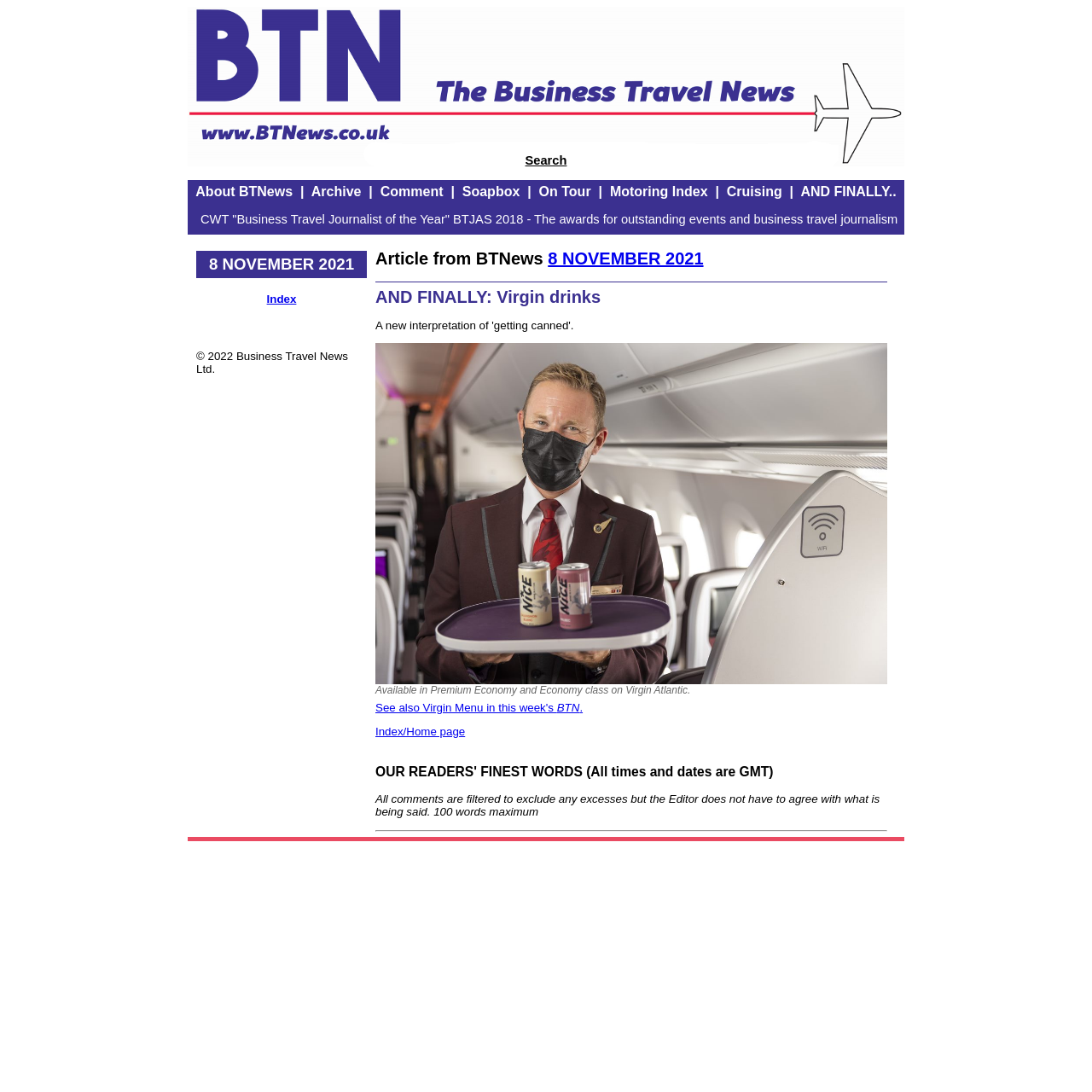Find the bounding box coordinates of the element to click in order to complete this instruction: "See also Virgin Menu". The bounding box coordinates must be four float numbers between 0 and 1, denoted as [left, top, right, bottom].

[0.344, 0.642, 0.531, 0.654]